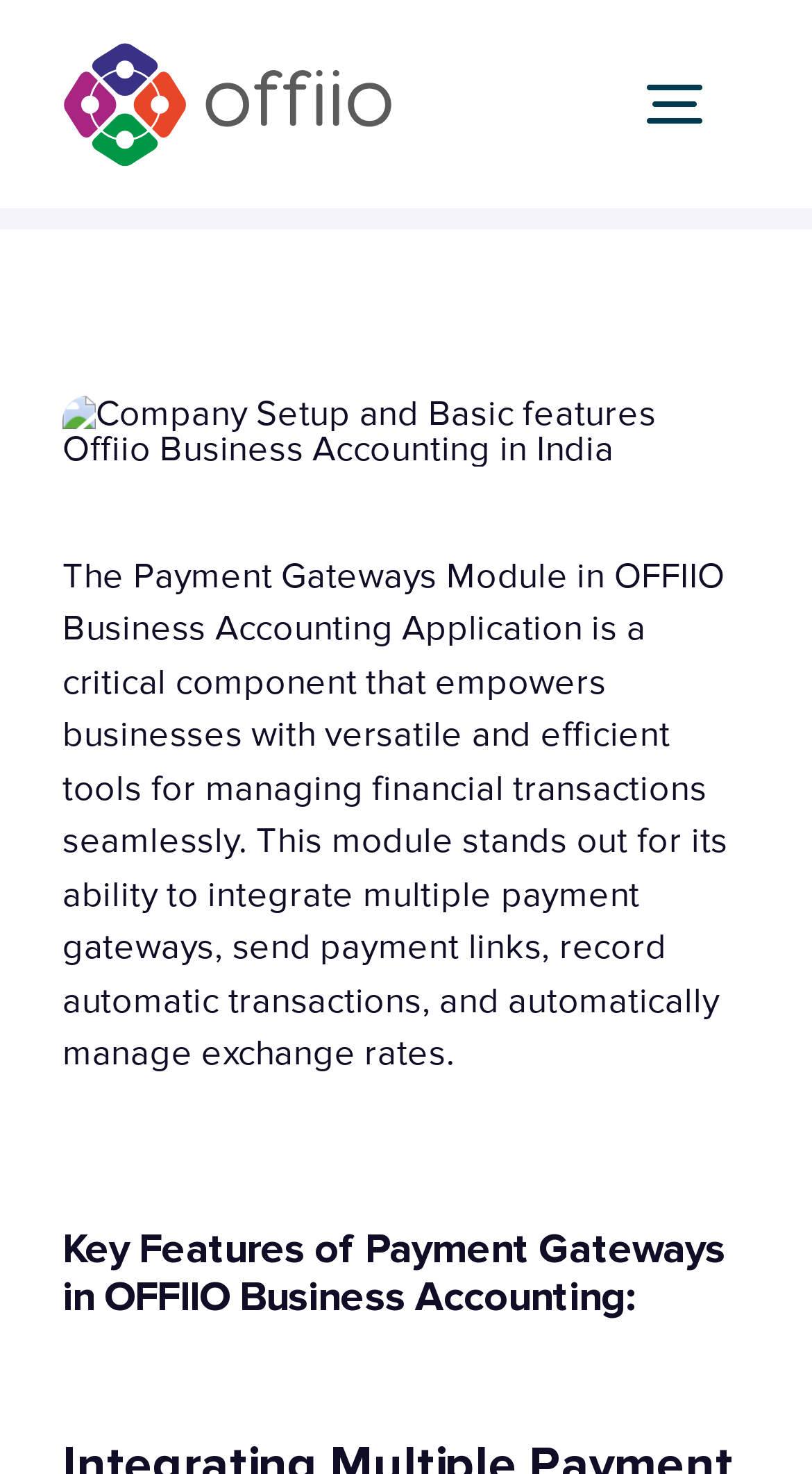Bounding box coordinates should be provided in the format (top-left x, top-left y, bottom-right x, bottom-right y) with all values between 0 and 1. Identify the bounding box for this UI element: aria-label="offiio-business-accounting-software-logo"

[0.077, 0.025, 0.483, 0.055]